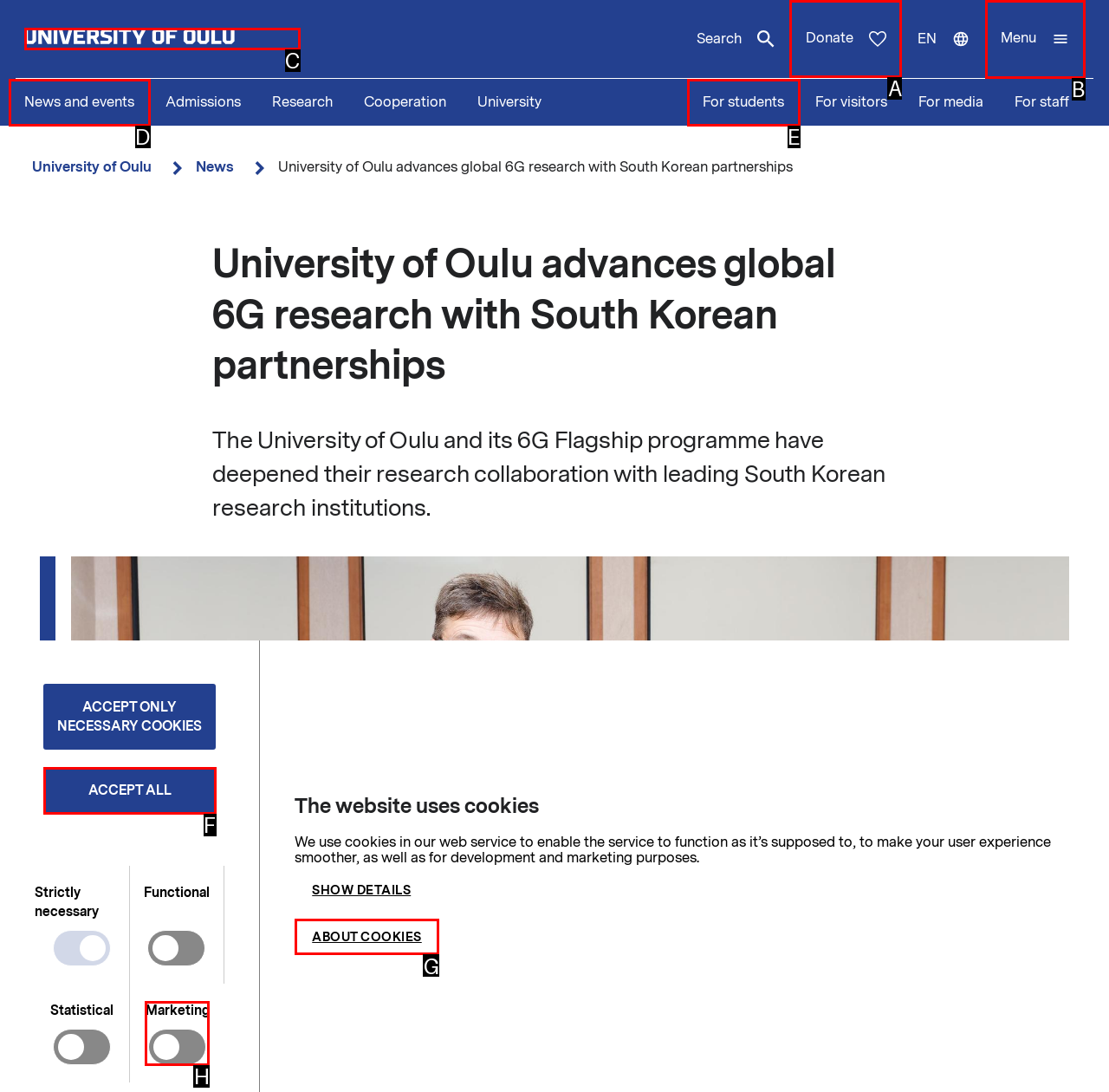Which HTML element should be clicked to complete the task: Donate? Answer with the letter of the corresponding option.

A